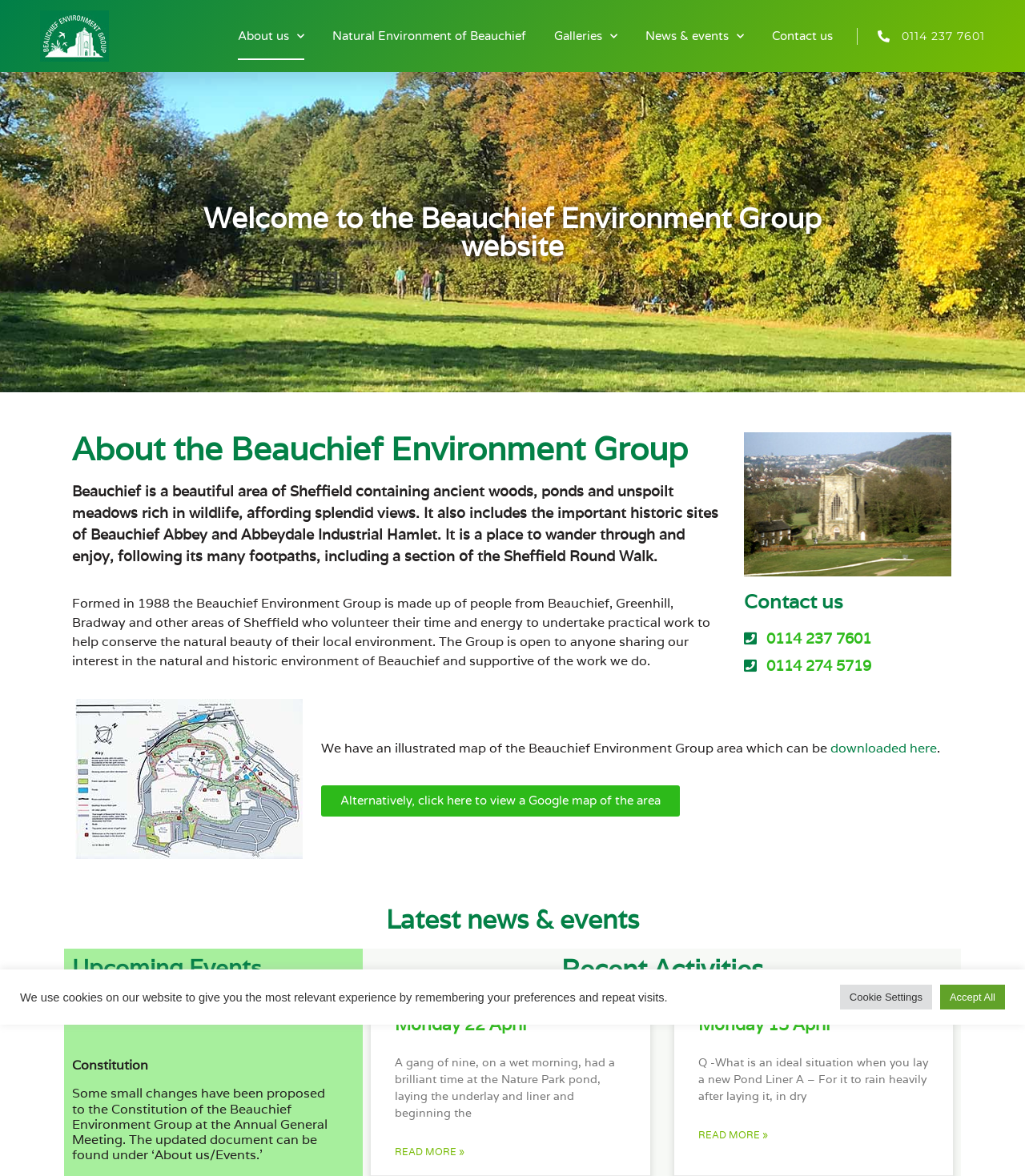Using a single word or phrase, answer the following question: 
What is the purpose of the Beauchief Environment Group?

To conserve the natural beauty of Beauchief